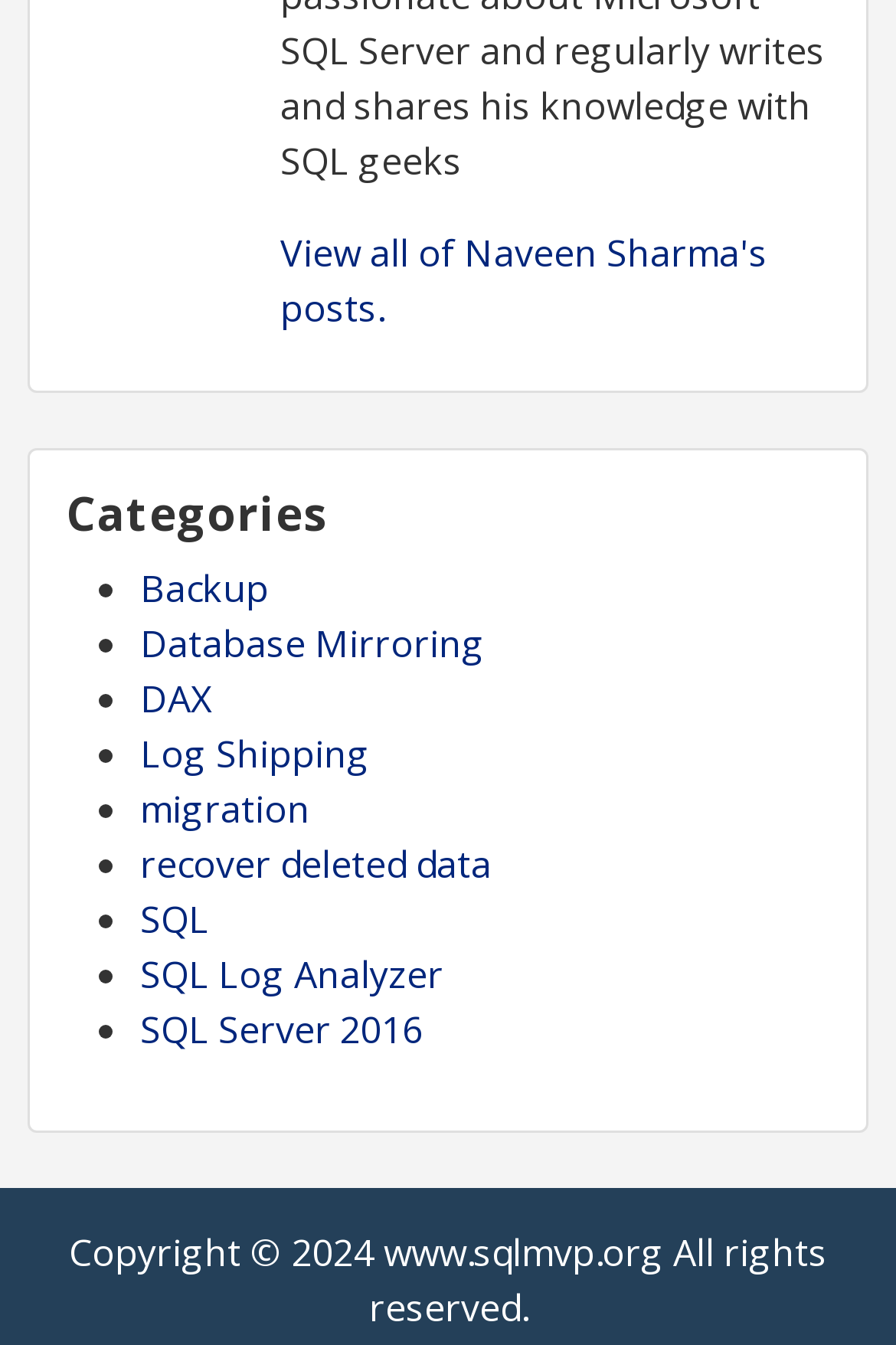Show the bounding box coordinates of the region that should be clicked to follow the instruction: "Share on LinkedIn."

None